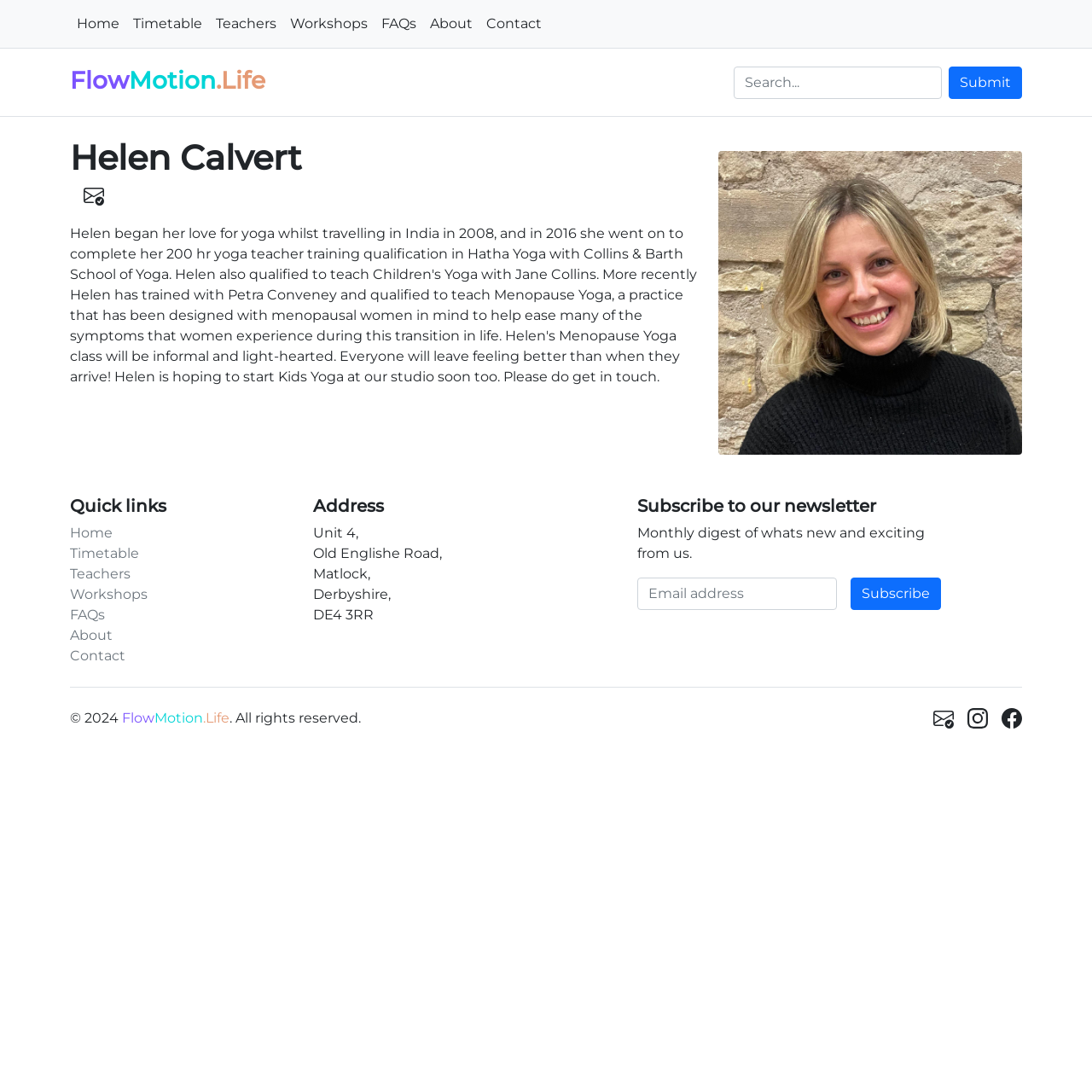What is the name of the yoga studio?
From the image, respond using a single word or phrase.

FlowMotion.Life